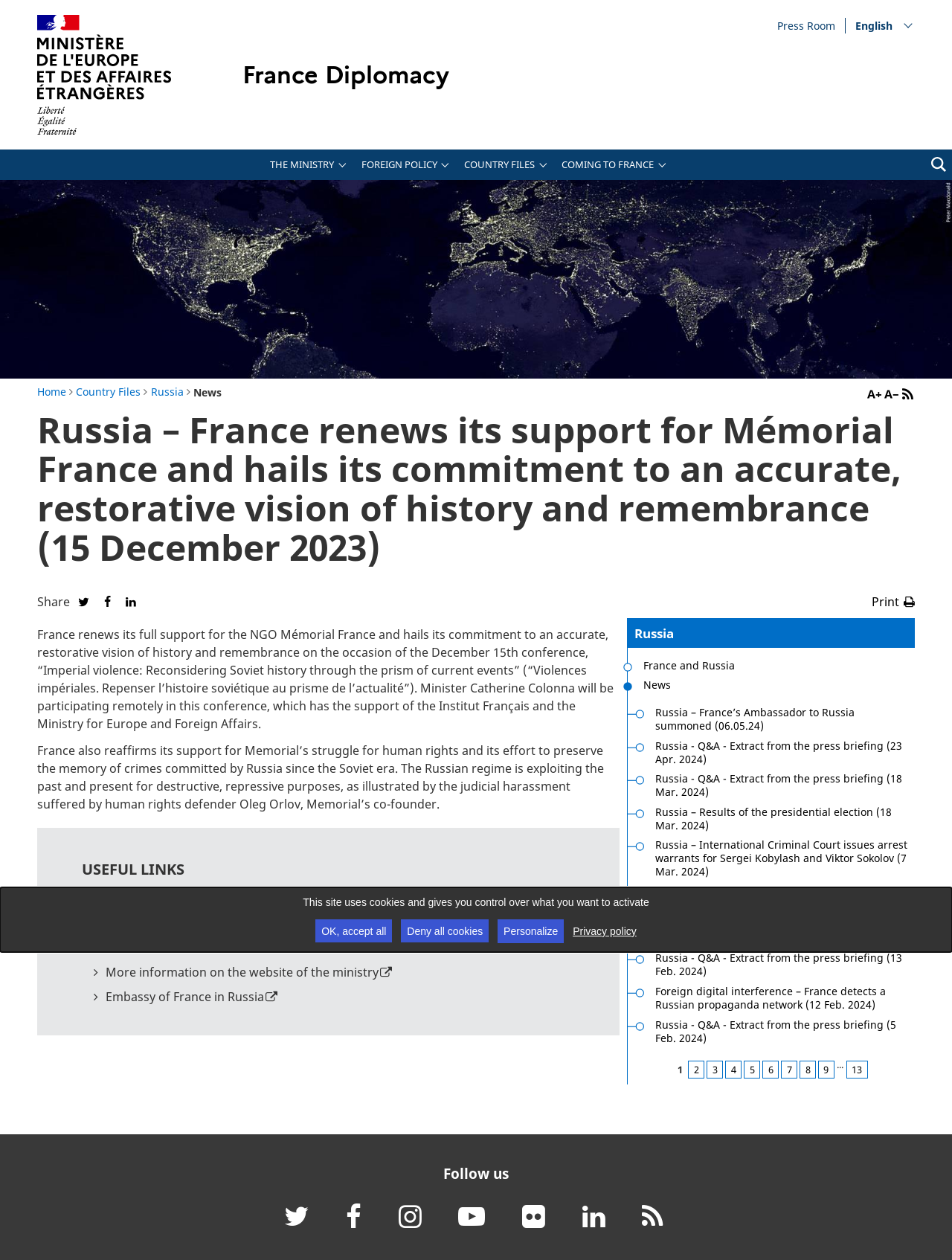Reply to the question with a brief word or phrase: What is the name of the human rights defender mentioned in the article?

Oleg Orlov